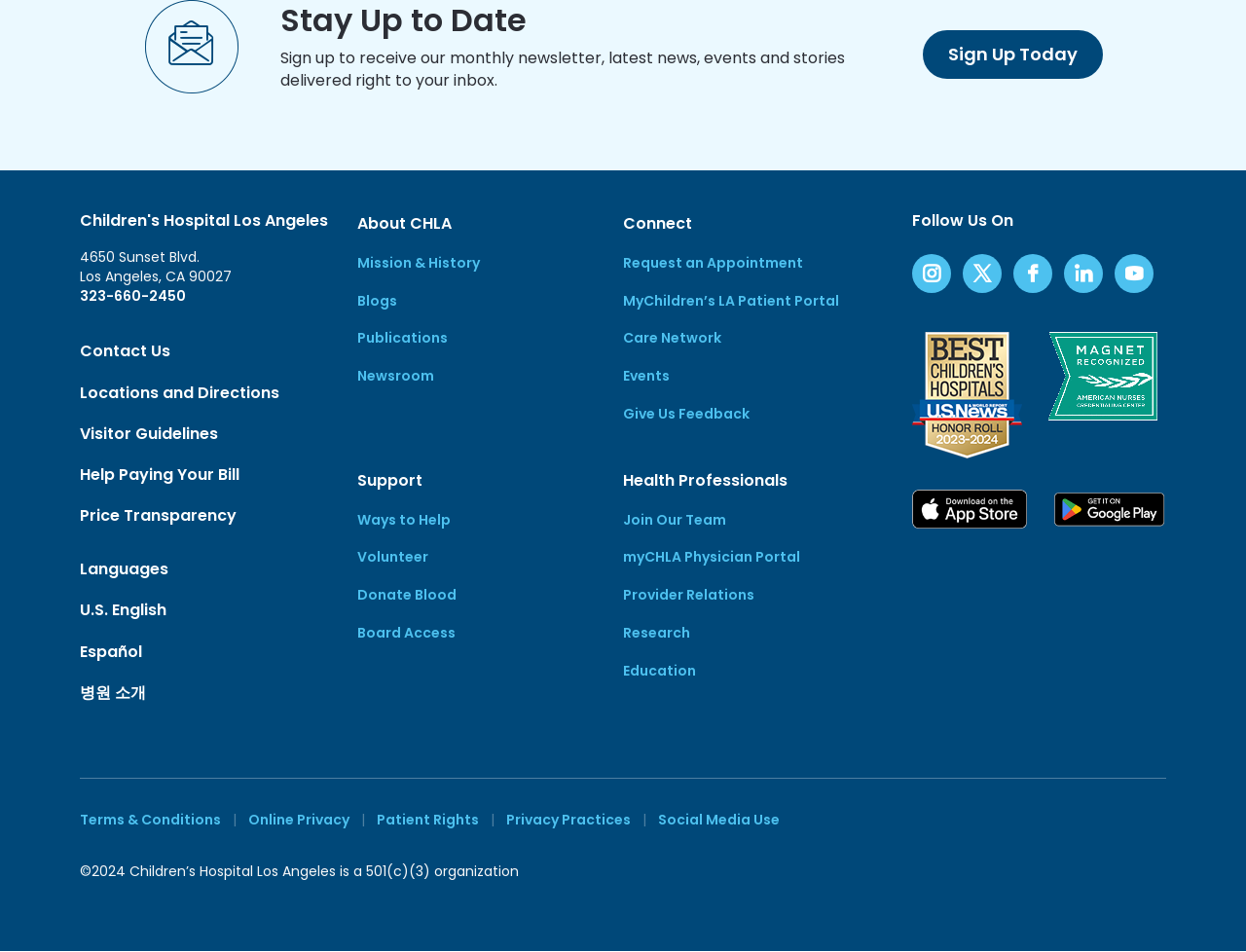What is the phone number to contact the hospital?
From the image, respond using a single word or phrase.

323-660-2450